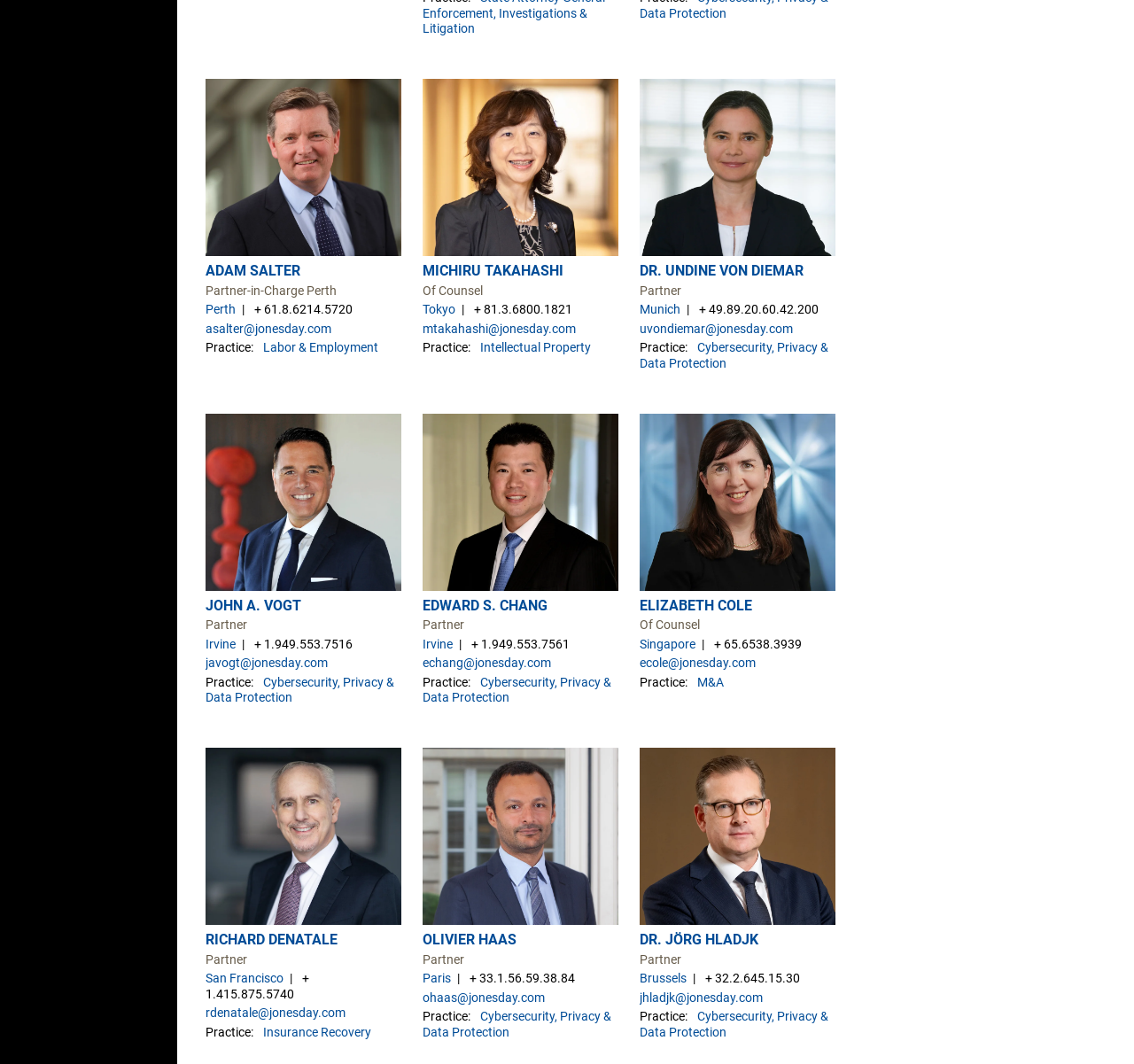Can you provide the bounding box coordinates for the element that should be clicked to implement the instruction: "Email ELIZABETH COLE"?

[0.564, 0.616, 0.666, 0.63]